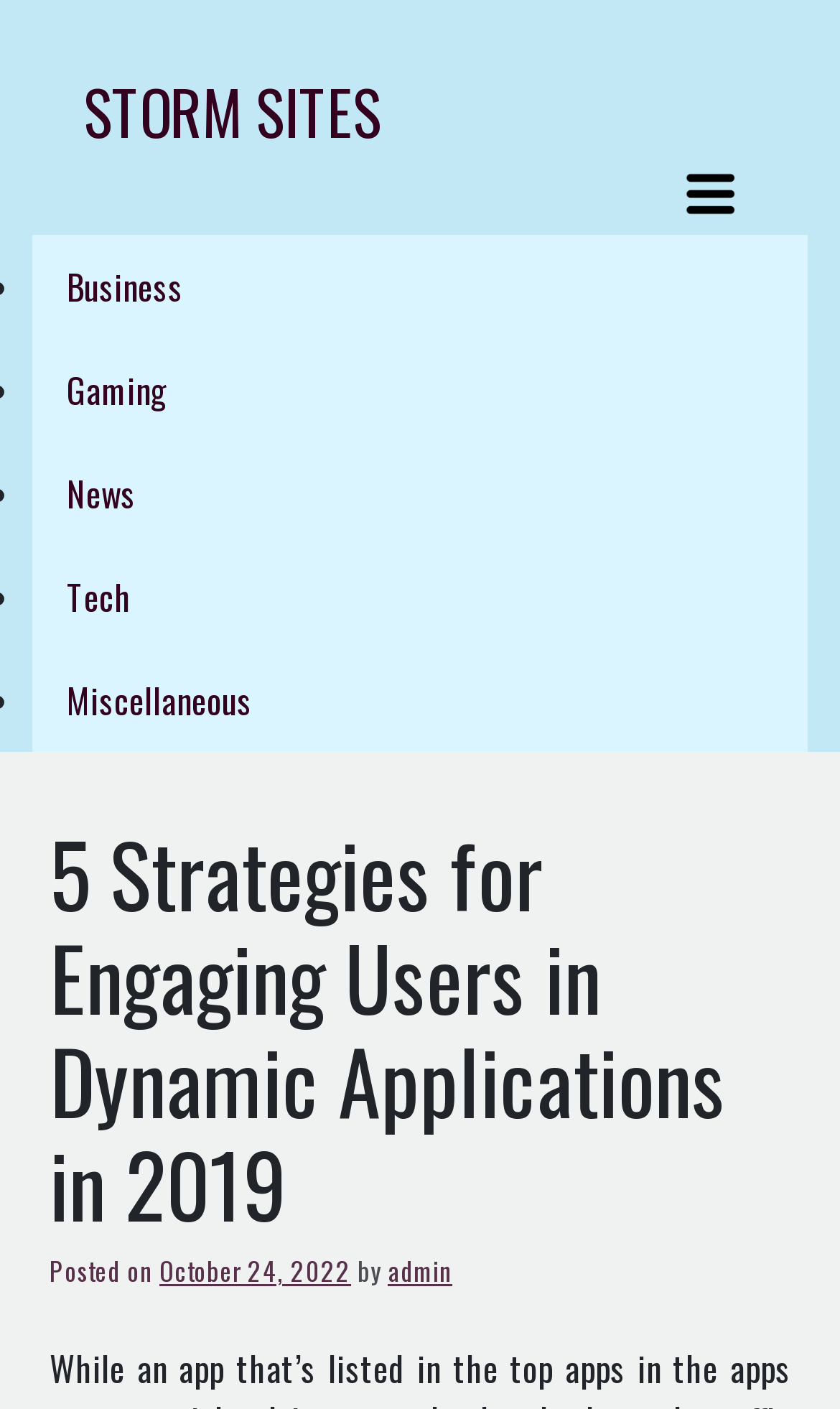Could you provide the bounding box coordinates for the portion of the screen to click to complete this instruction: "Visit the admin's page"?

[0.462, 0.888, 0.538, 0.914]